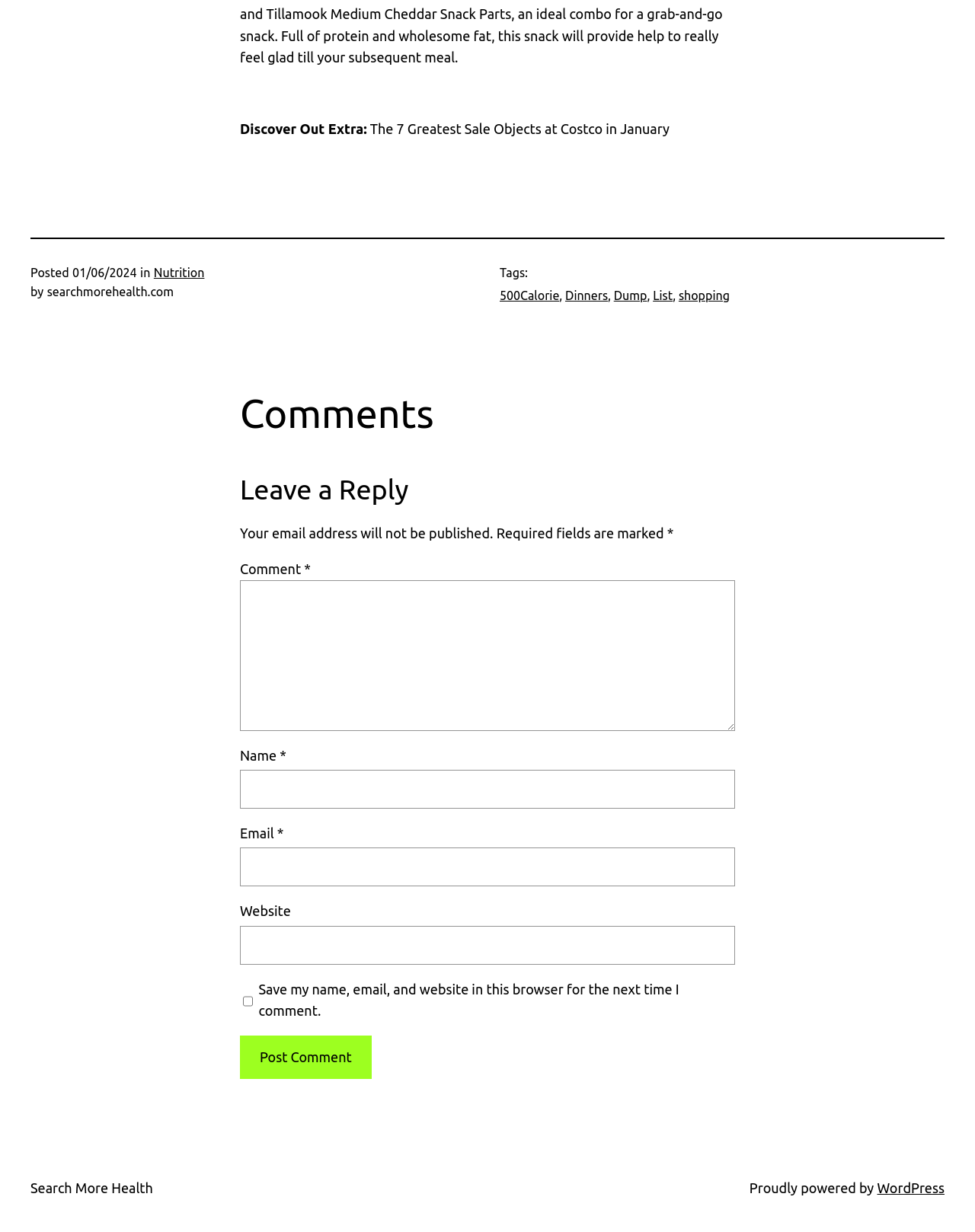Can you identify the bounding box coordinates of the clickable region needed to carry out this instruction: 'submit a message'? The coordinates should be four float numbers within the range of 0 to 1, stated as [left, top, right, bottom].

None